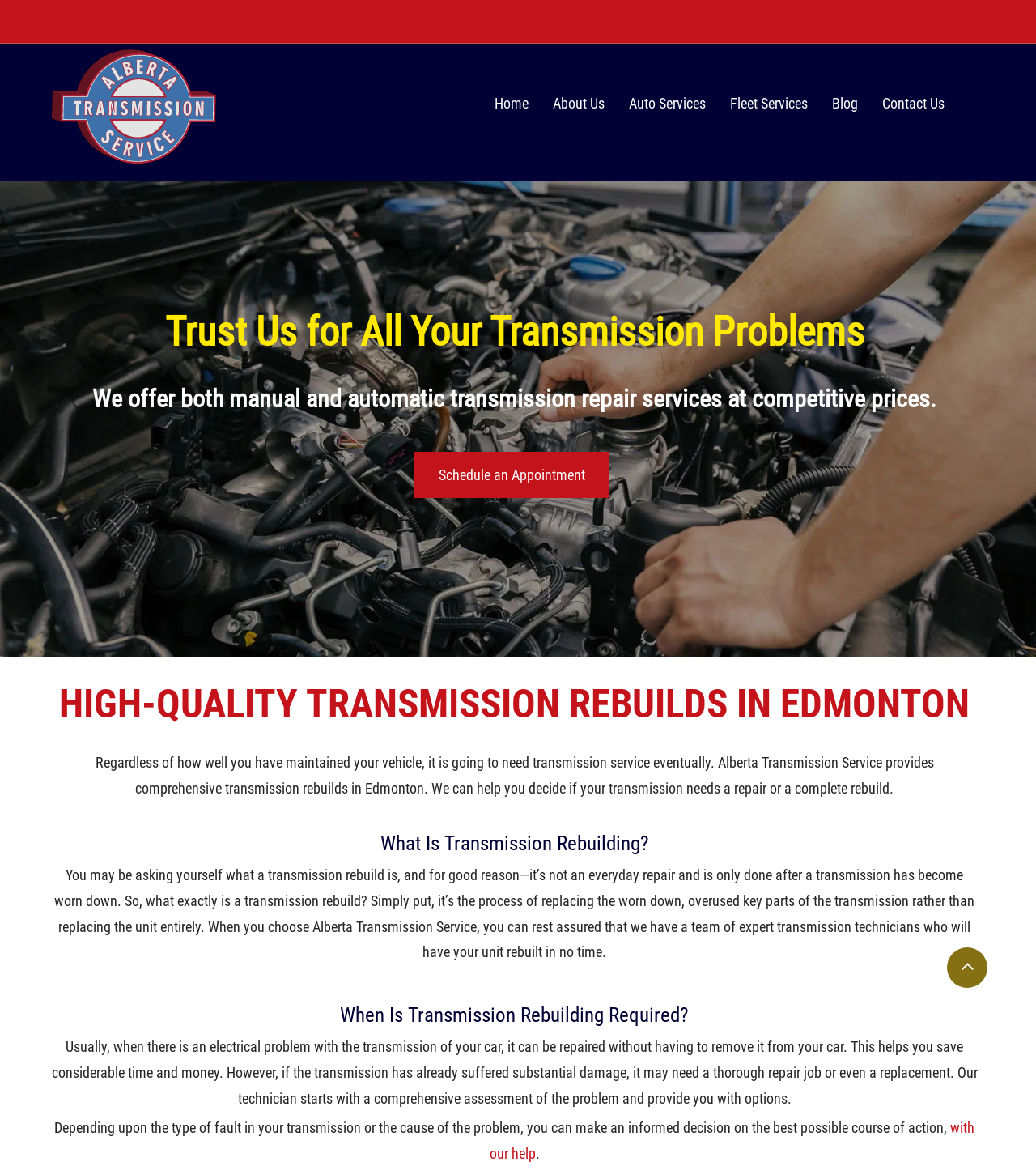Please specify the bounding box coordinates of the element that should be clicked to execute the given instruction: 'Get it on App Store'. Ensure the coordinates are four float numbers between 0 and 1, expressed as [left, top, right, bottom].

None